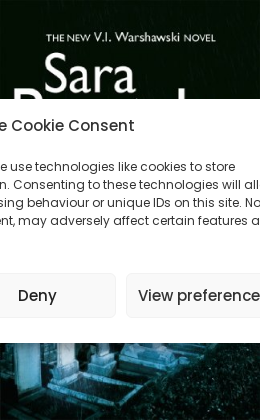Examine the image carefully and respond to the question with a detailed answer: 
What is the font style of the title?

The title 'Shell Game' is prominently displayed in bold, stylized text, which catches the viewer's attention.